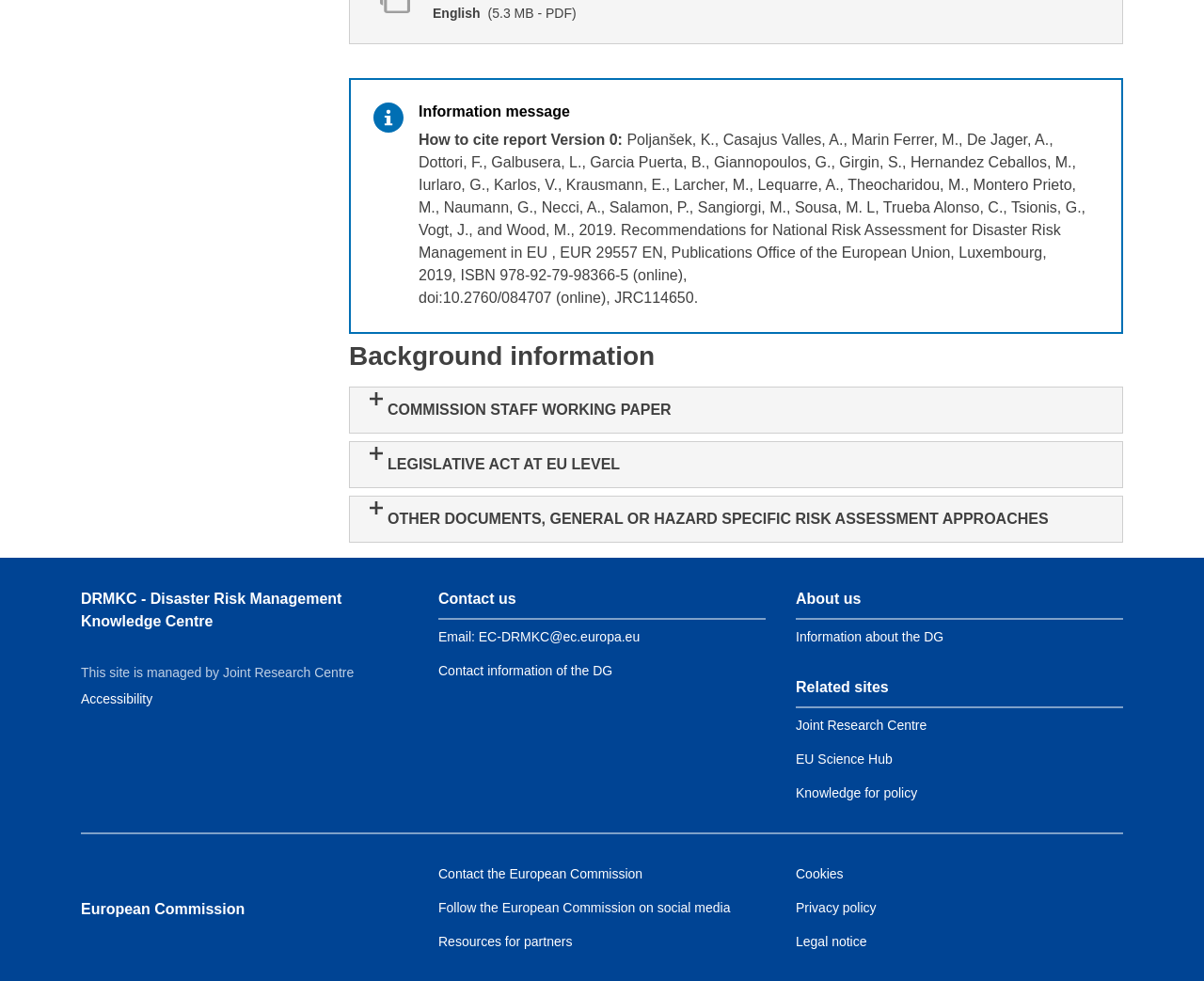Provide the bounding box coordinates of the HTML element this sentence describes: "Email: EC-DRMKC@ec.europa.eu". The bounding box coordinates consist of four float numbers between 0 and 1, i.e., [left, top, right, bottom].

[0.364, 0.641, 0.531, 0.657]